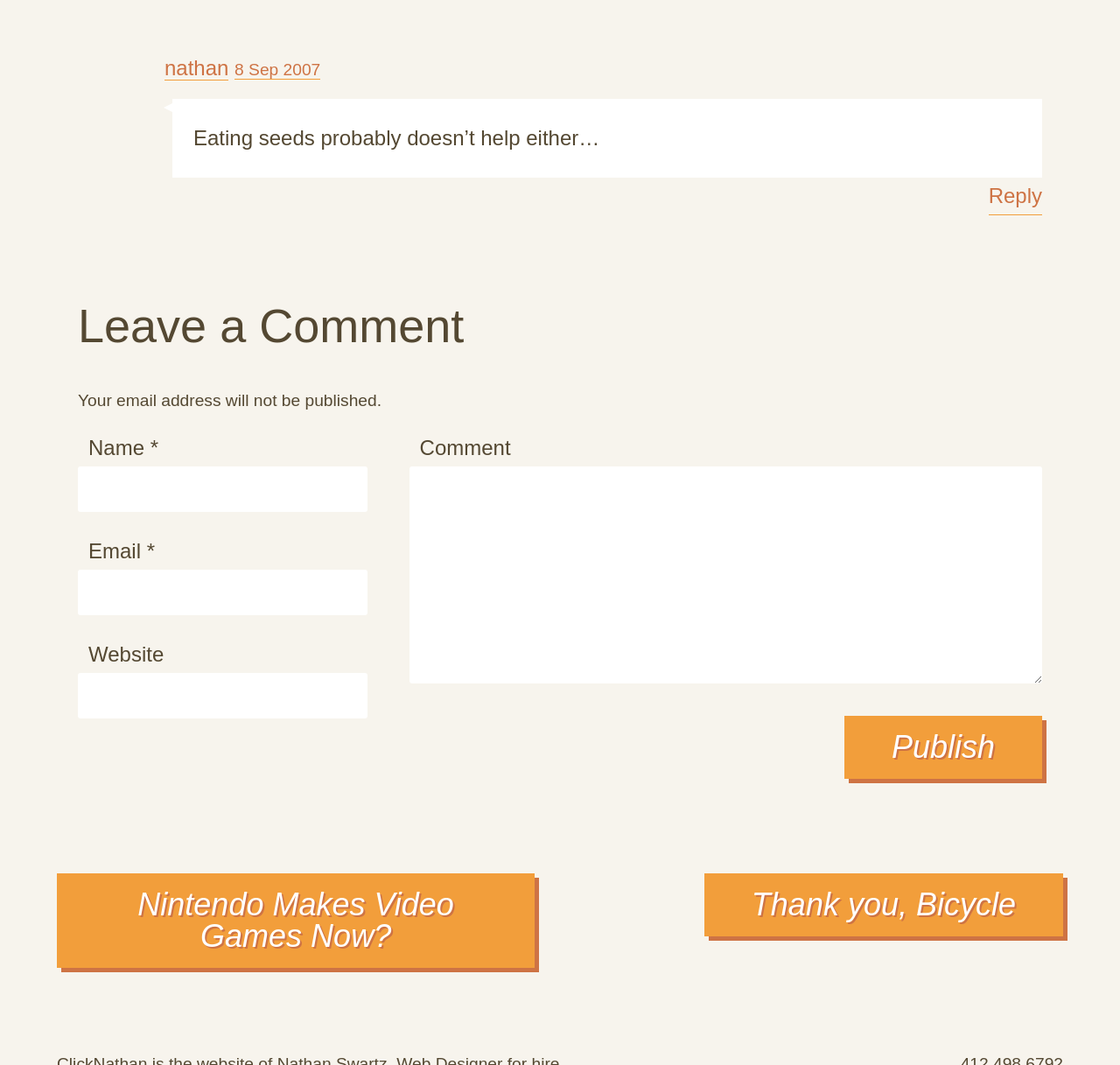Specify the bounding box coordinates (top-left x, top-left y, bottom-right x, bottom-right y) of the UI element in the screenshot that matches this description: Reply

[0.883, 0.167, 0.93, 0.202]